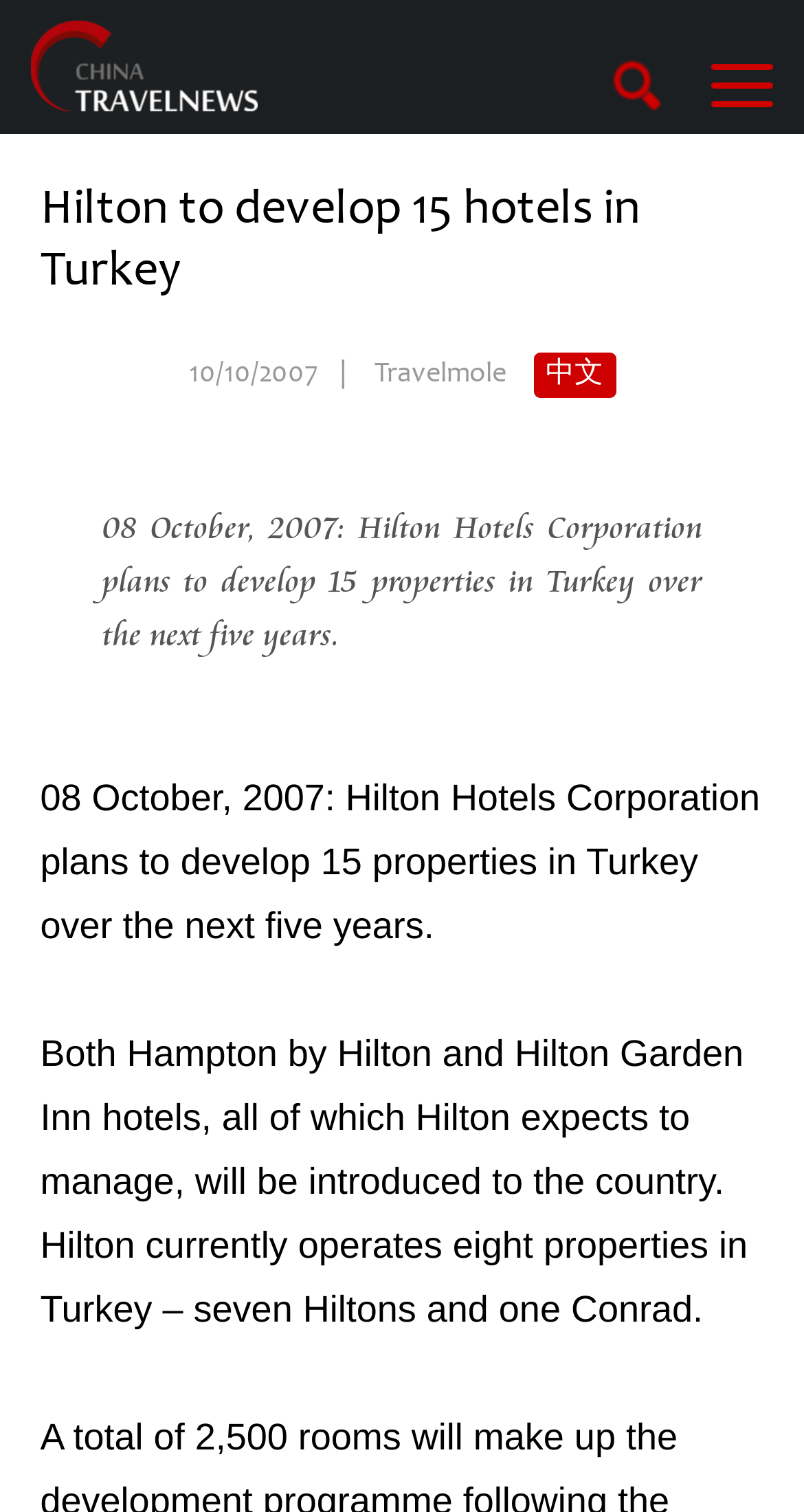Locate the bounding box of the UI element defined by this description: "中文". The coordinates should be given as four float numbers between 0 and 1, formatted as [left, top, right, bottom].

[0.663, 0.233, 0.765, 0.263]